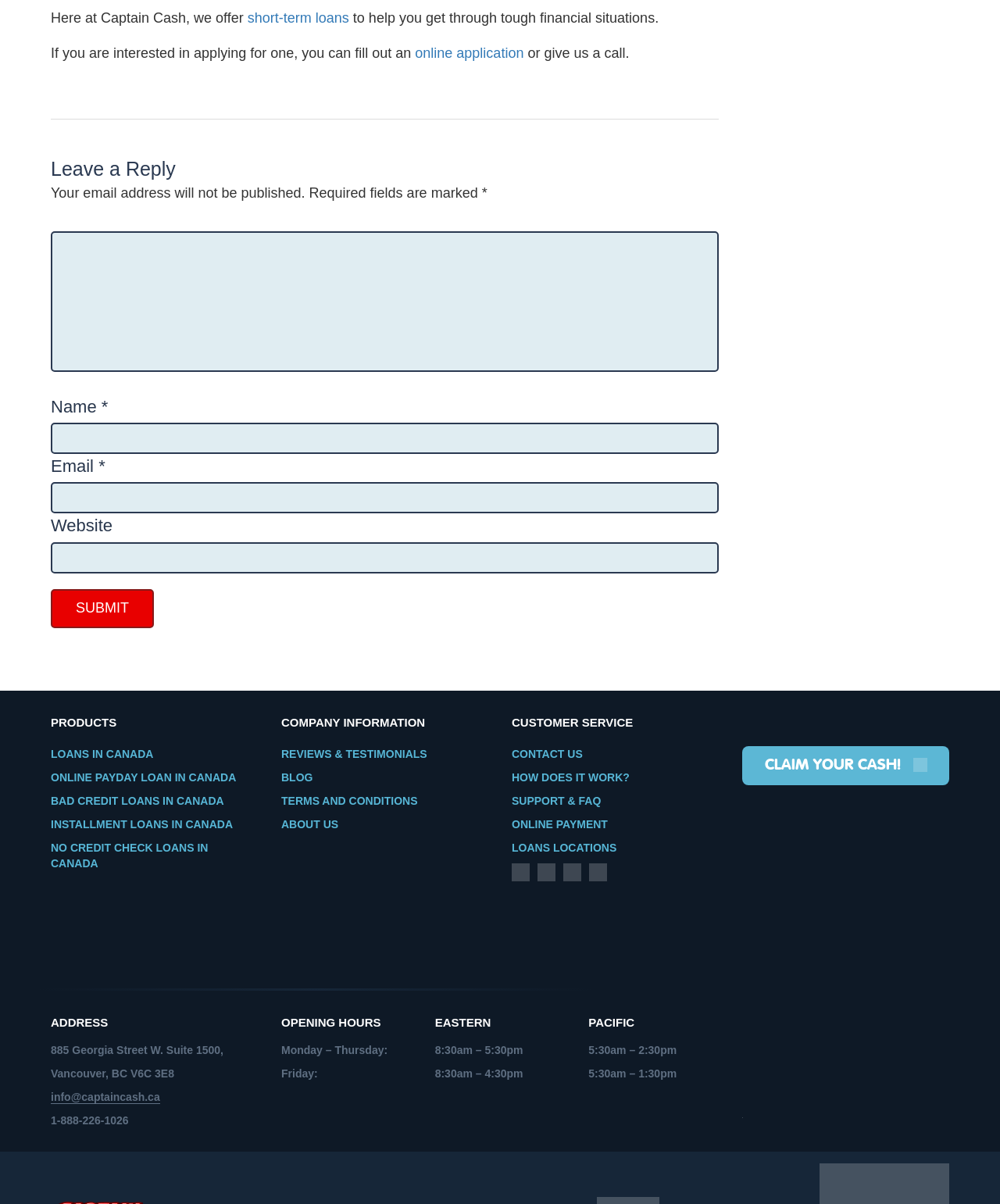How can I apply for a loan?
Look at the image and respond to the question as thoroughly as possible.

According to the text 'If you are interested in applying for one, you can fill out an online application or give us a call.', there are two ways to apply for a loan: filling out an online application or giving Captain Cash a call.